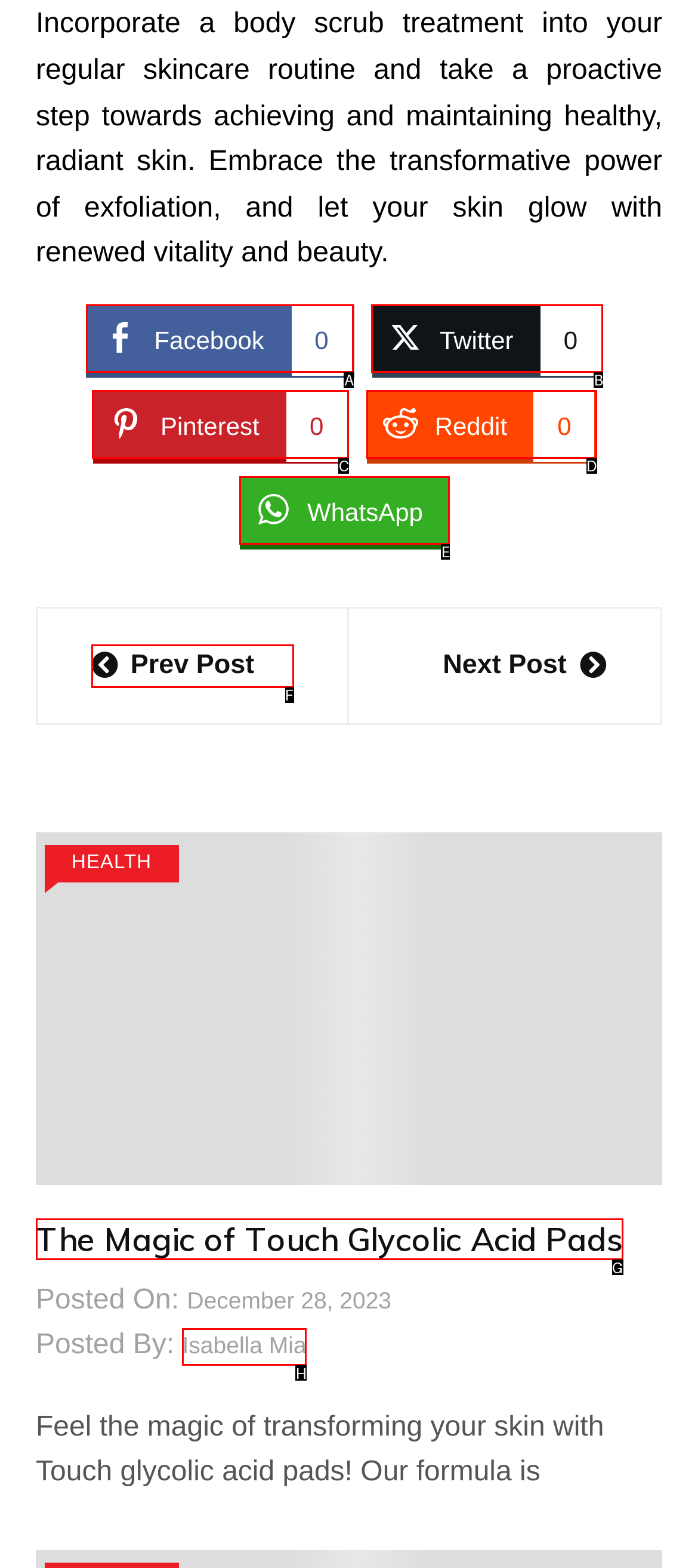Based on the description: Pinterest0
Select the letter of the corresponding UI element from the choices provided.

C